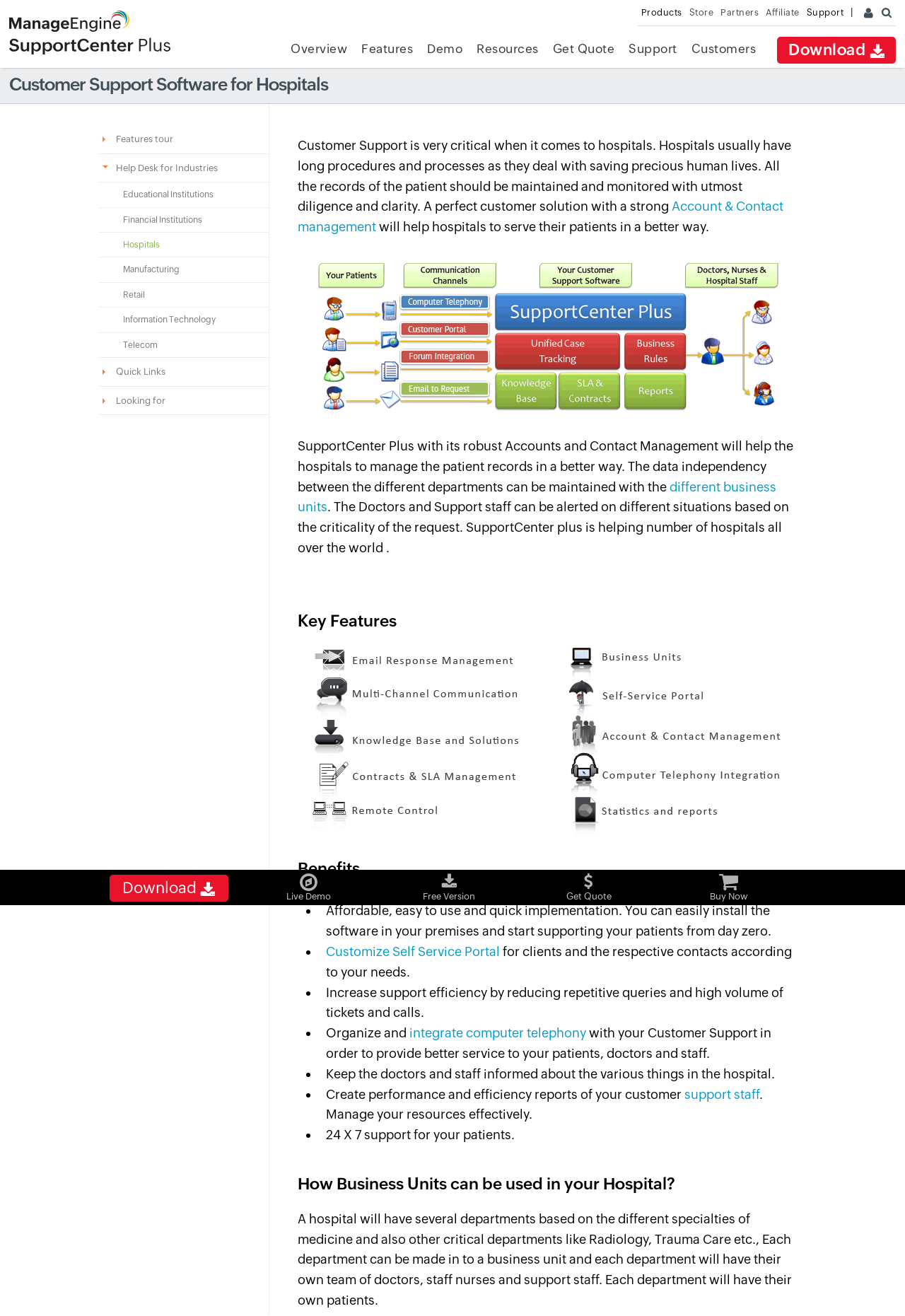Please find the bounding box coordinates of the element that you should click to achieve the following instruction: "Learn more about the features of SupportCenter Plus". The coordinates should be presented as four float numbers between 0 and 1: [left, top, right, bottom].

[0.399, 0.032, 0.456, 0.042]